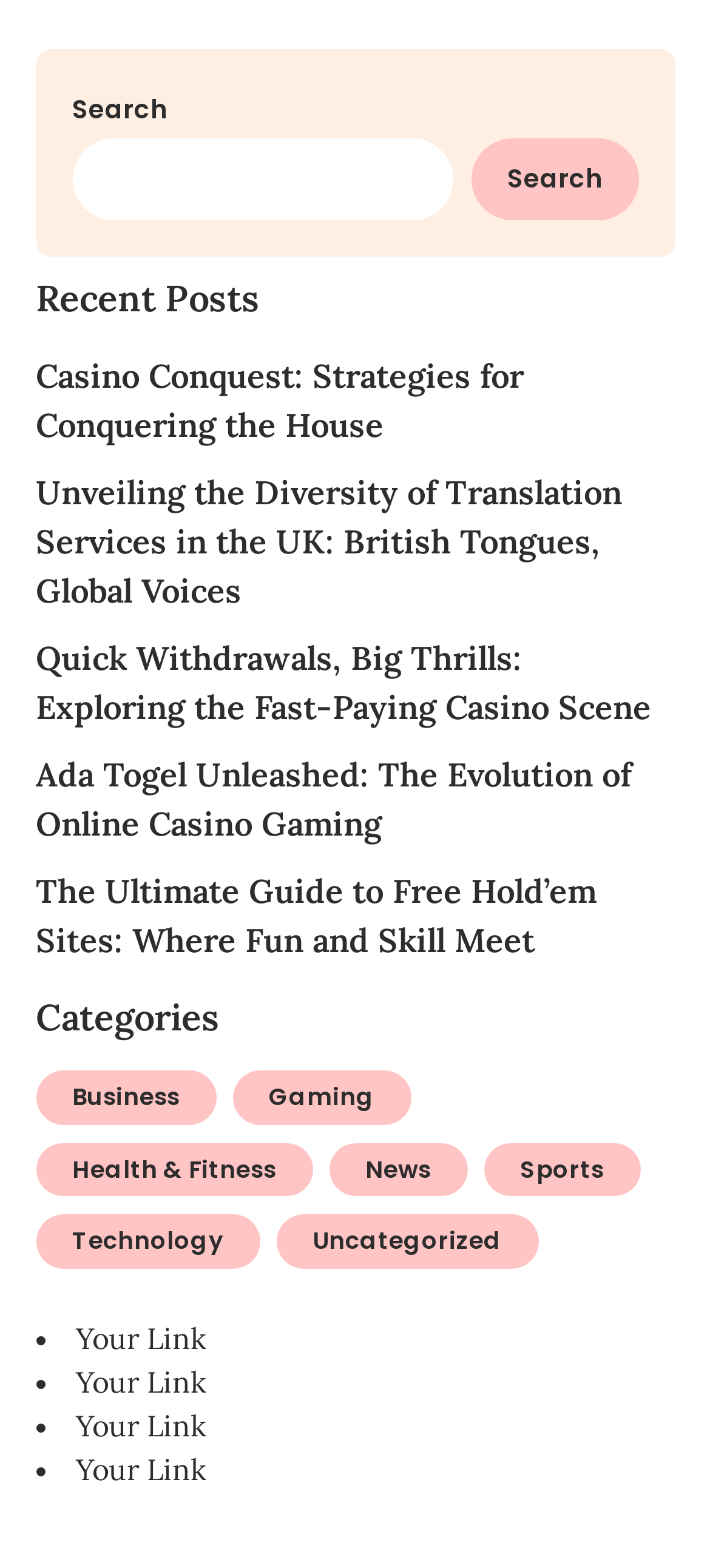How many recent posts are listed on the webpage?
Please give a detailed answer to the question using the information shown in the image.

The webpage lists five links under the 'Recent Posts' heading, which suggests that there are five recent posts on the website. The posts are listed in a vertical list, with each post having a title and no other visible information.